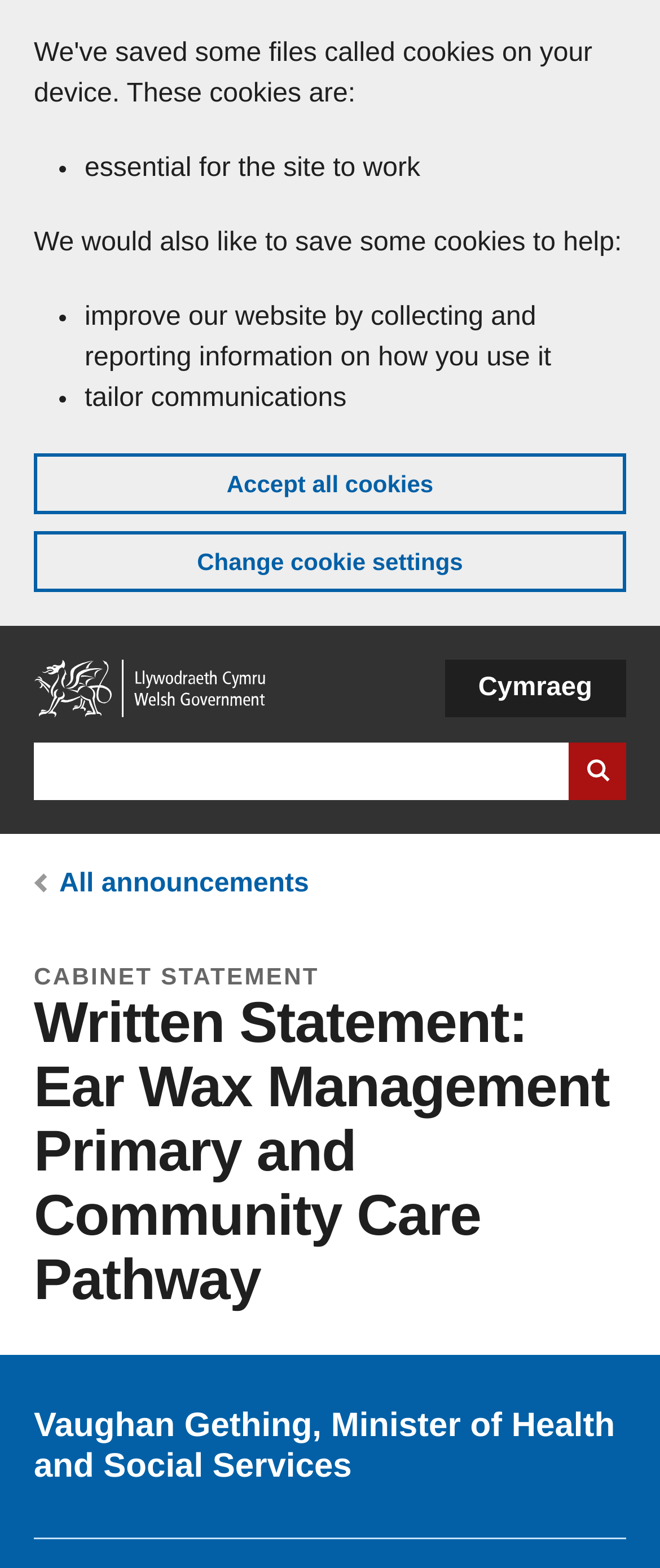Please identify the bounding box coordinates of the area that needs to be clicked to follow this instruction: "Change language to Cymraeg".

[0.673, 0.421, 0.949, 0.457]